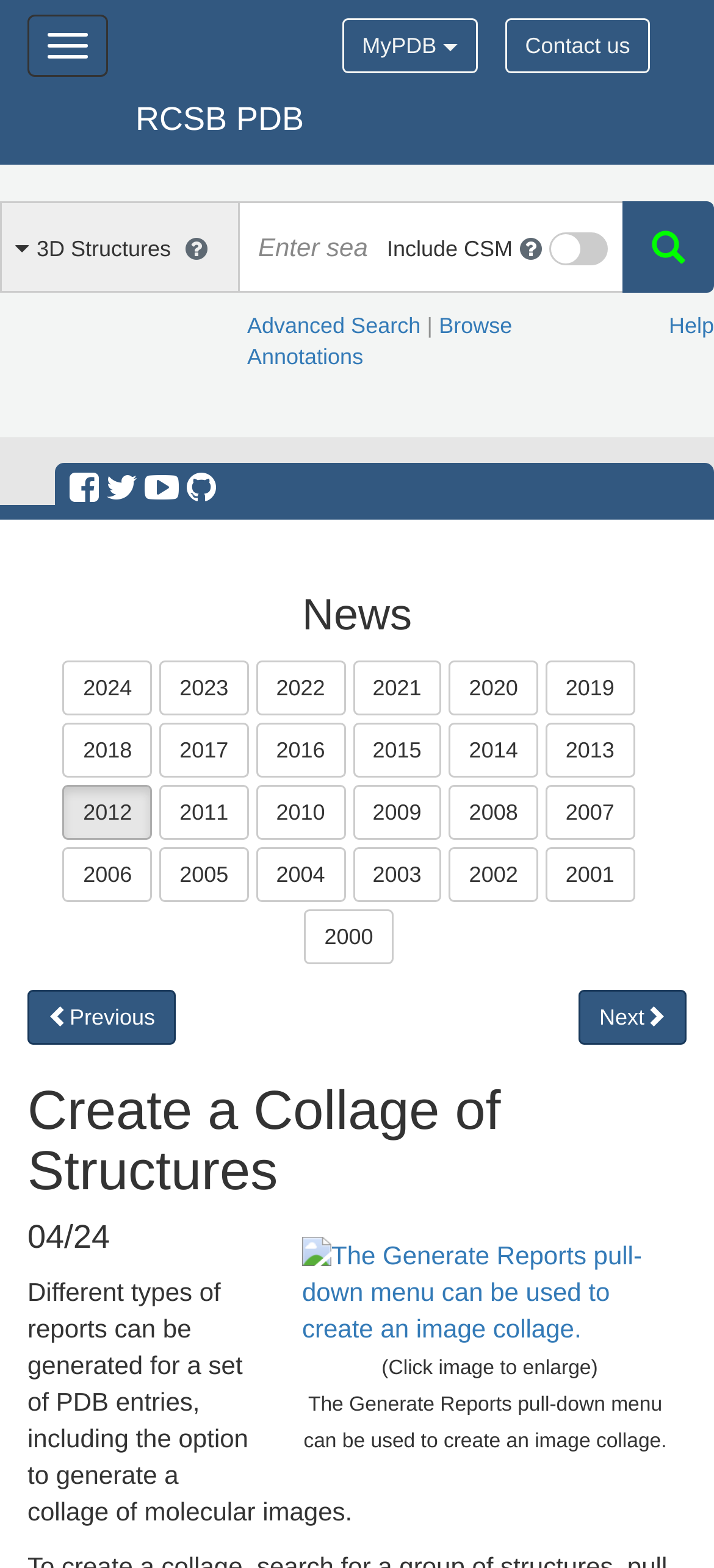Locate the bounding box coordinates of the clickable area to execute the instruction: "Contact us". Provide the coordinates as four float numbers between 0 and 1, represented as [left, top, right, bottom].

[0.735, 0.021, 0.882, 0.037]